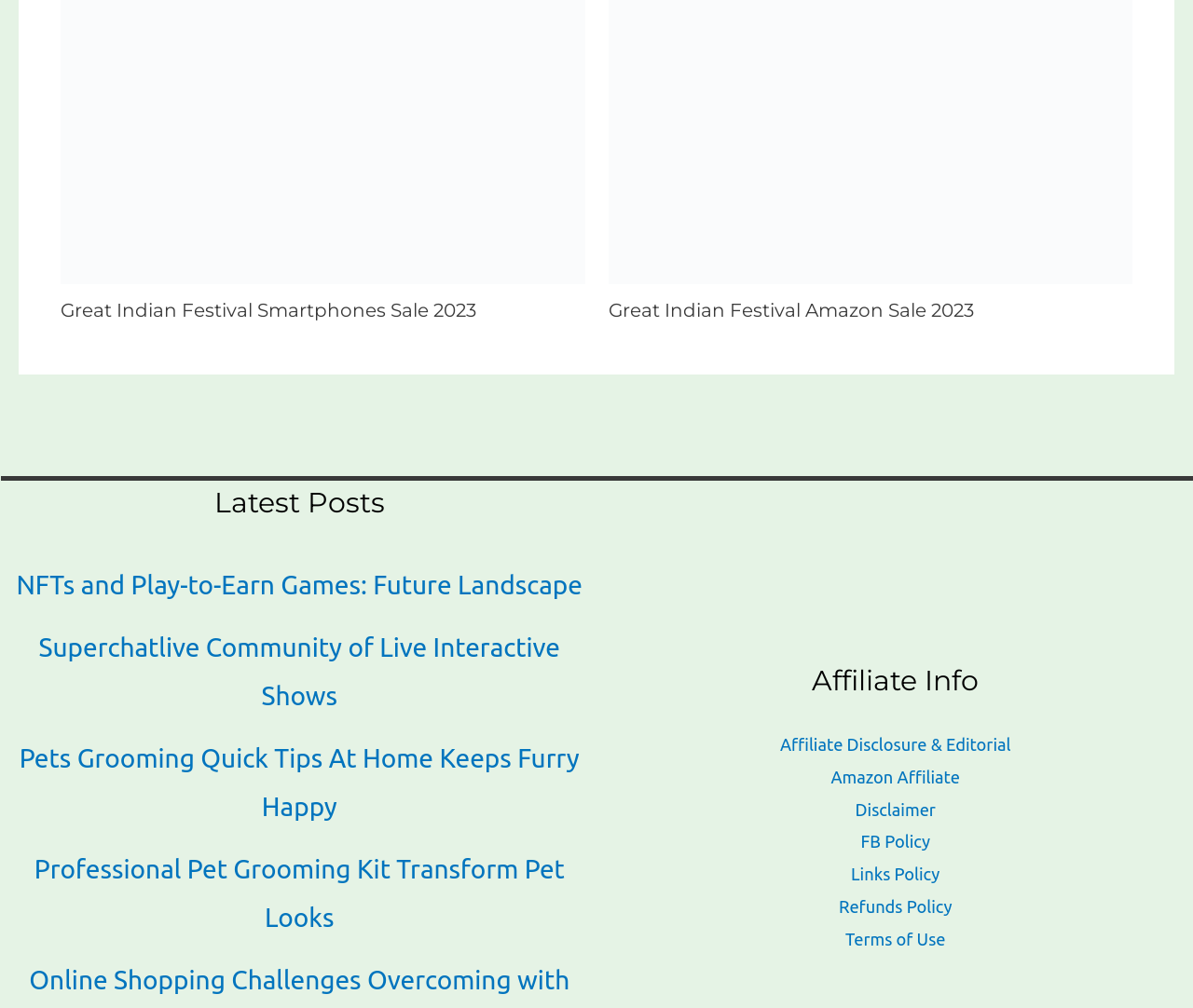Please find the bounding box for the UI element described by: "Terms of Use".

[0.709, 0.915, 0.792, 0.934]